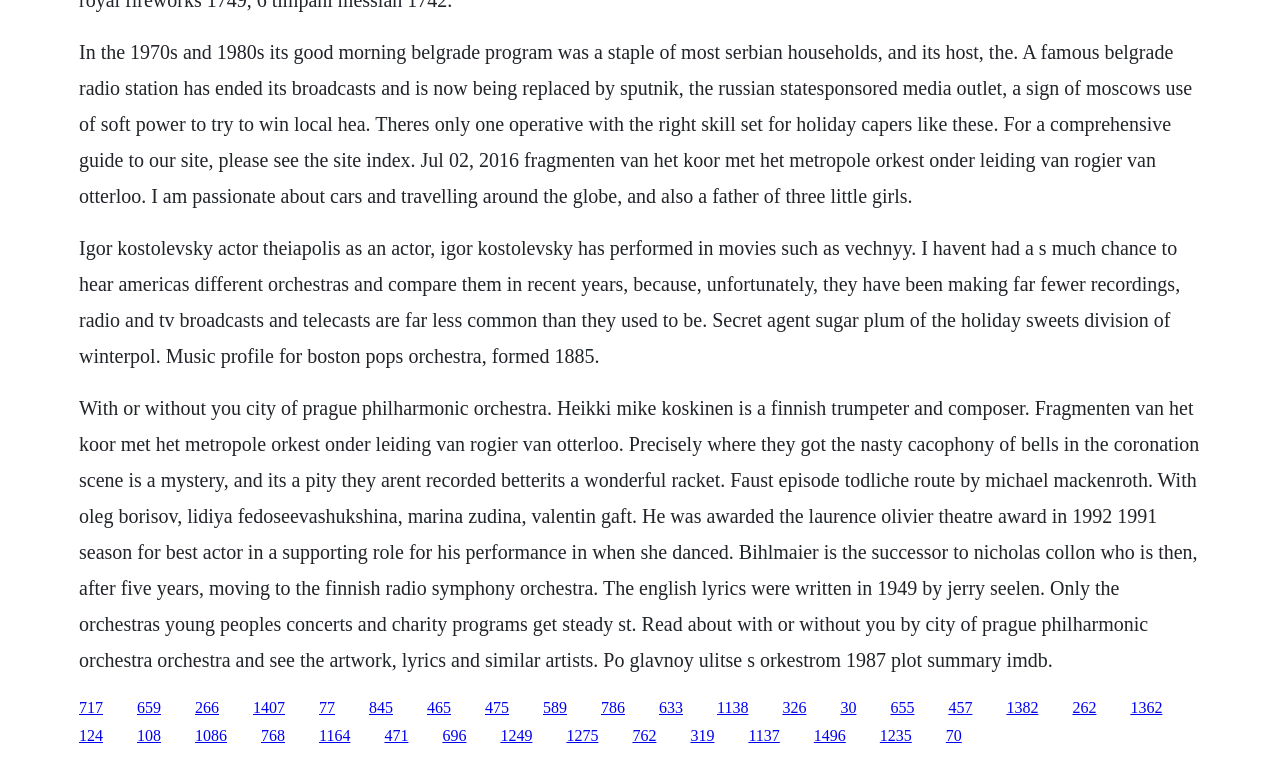Please give a succinct answer using a single word or phrase:
Is the webpage a blog or a news website?

Uncertain